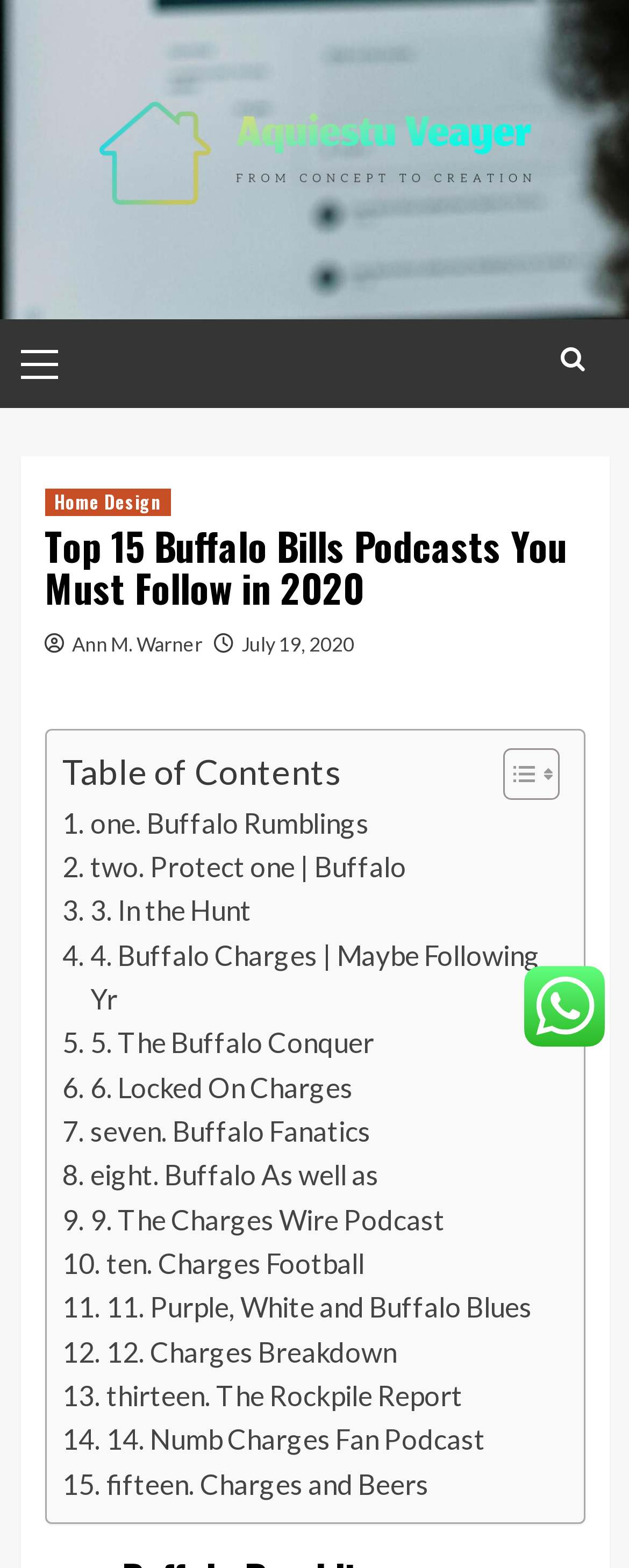Determine the bounding box coordinates of the UI element described below. Use the format (top-left x, top-left y, bottom-right x, bottom-right y) with floating point numbers between 0 and 1: 3. In the Hunt

[0.099, 0.567, 0.4, 0.595]